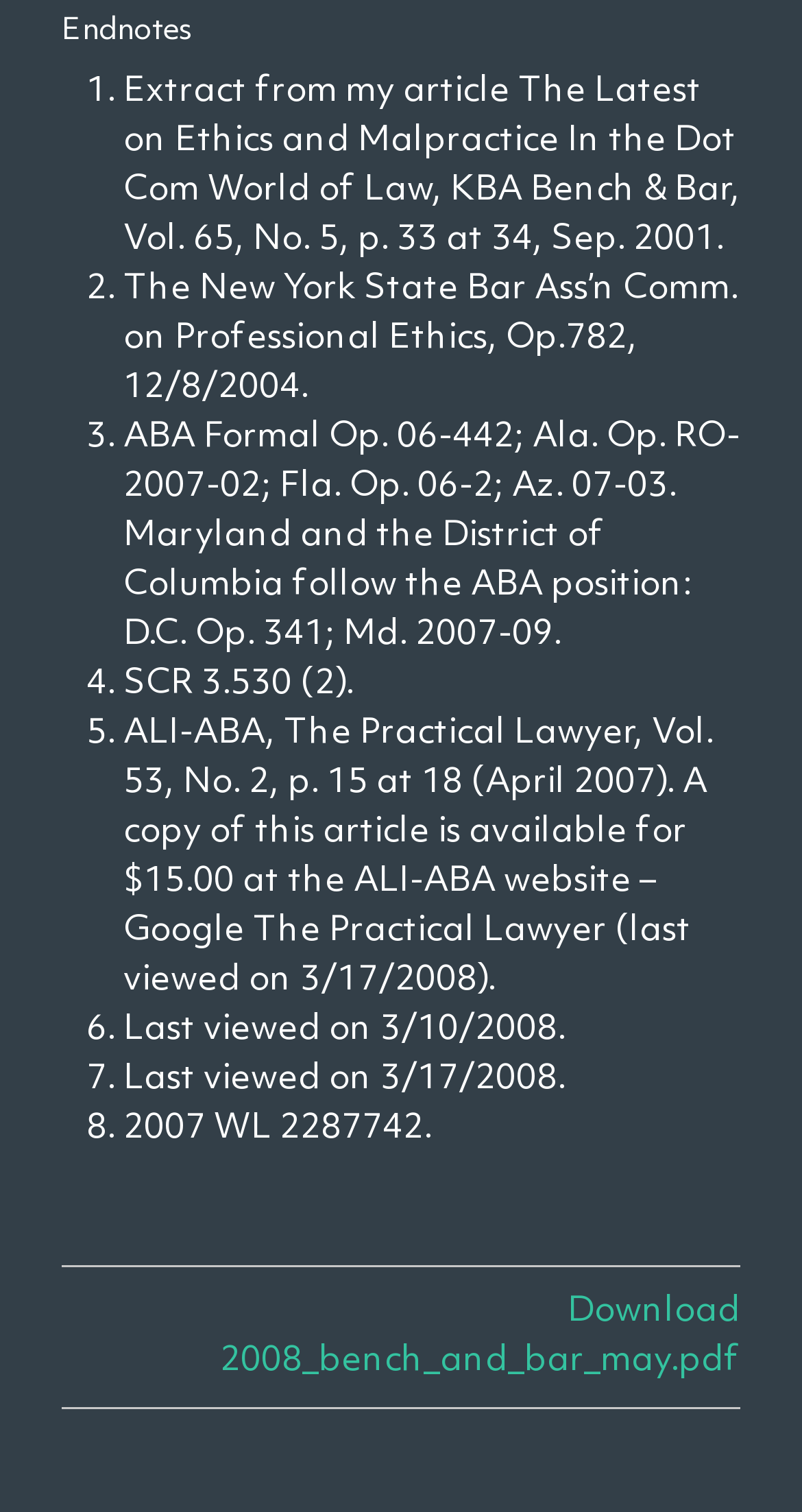Respond to the question below with a single word or phrase:
How many references are listed?

8